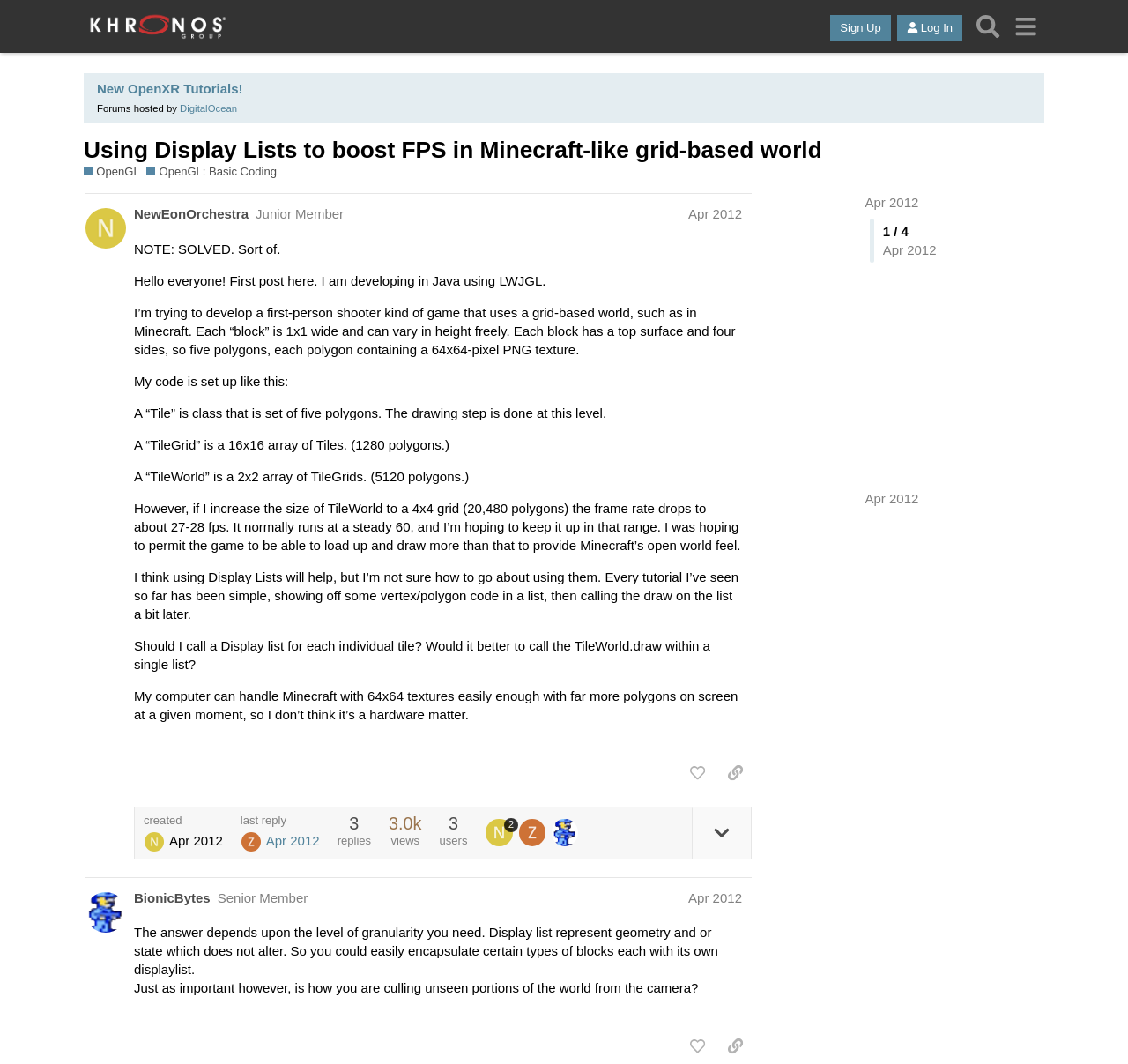Please give a succinct answer using a single word or phrase:
What is the author of the first post?

NewEonOrchestra